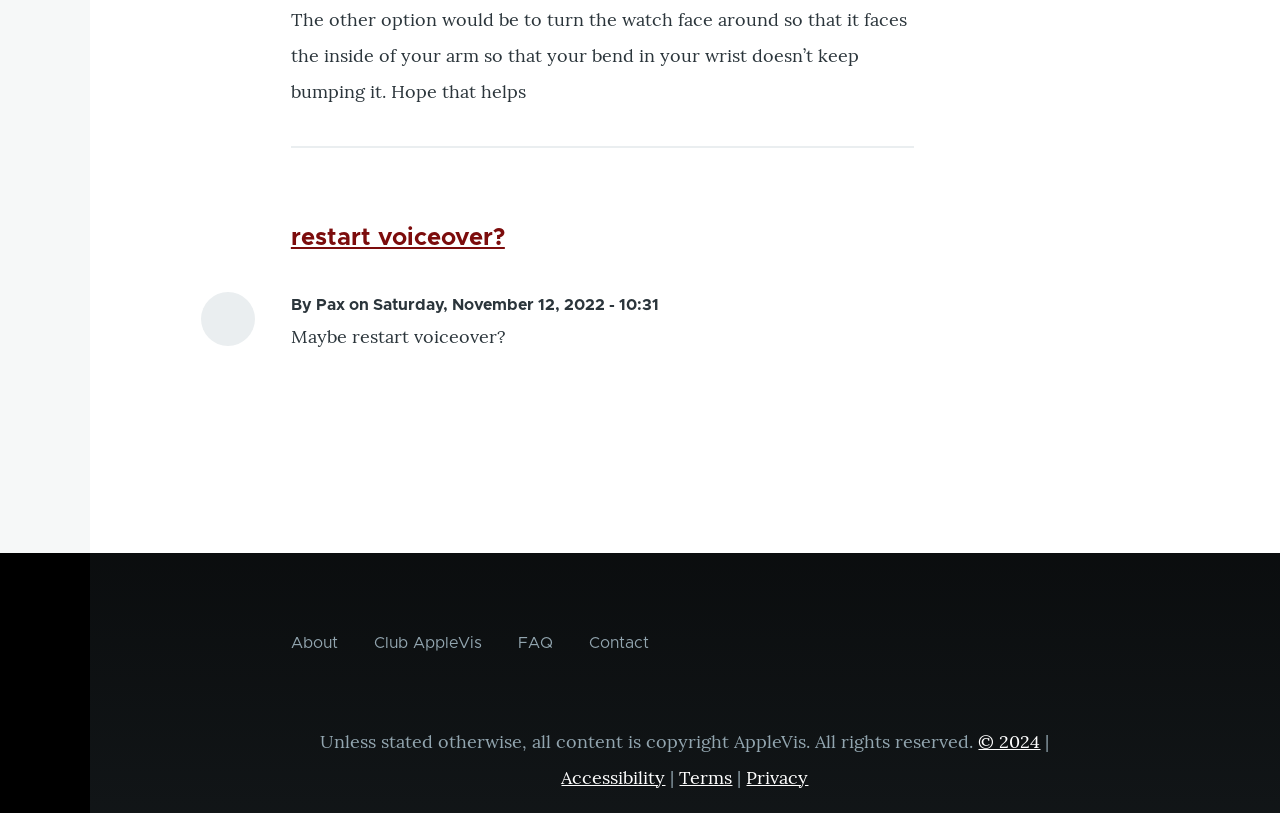How many links are in the 'Site Information' section?
Give a detailed and exhaustive answer to the question.

There are 4 links in the 'Site Information' section, which are 'About', 'Club AppleVis', 'FAQ', and 'Contact', as indicated by the navigation section of the webpage.